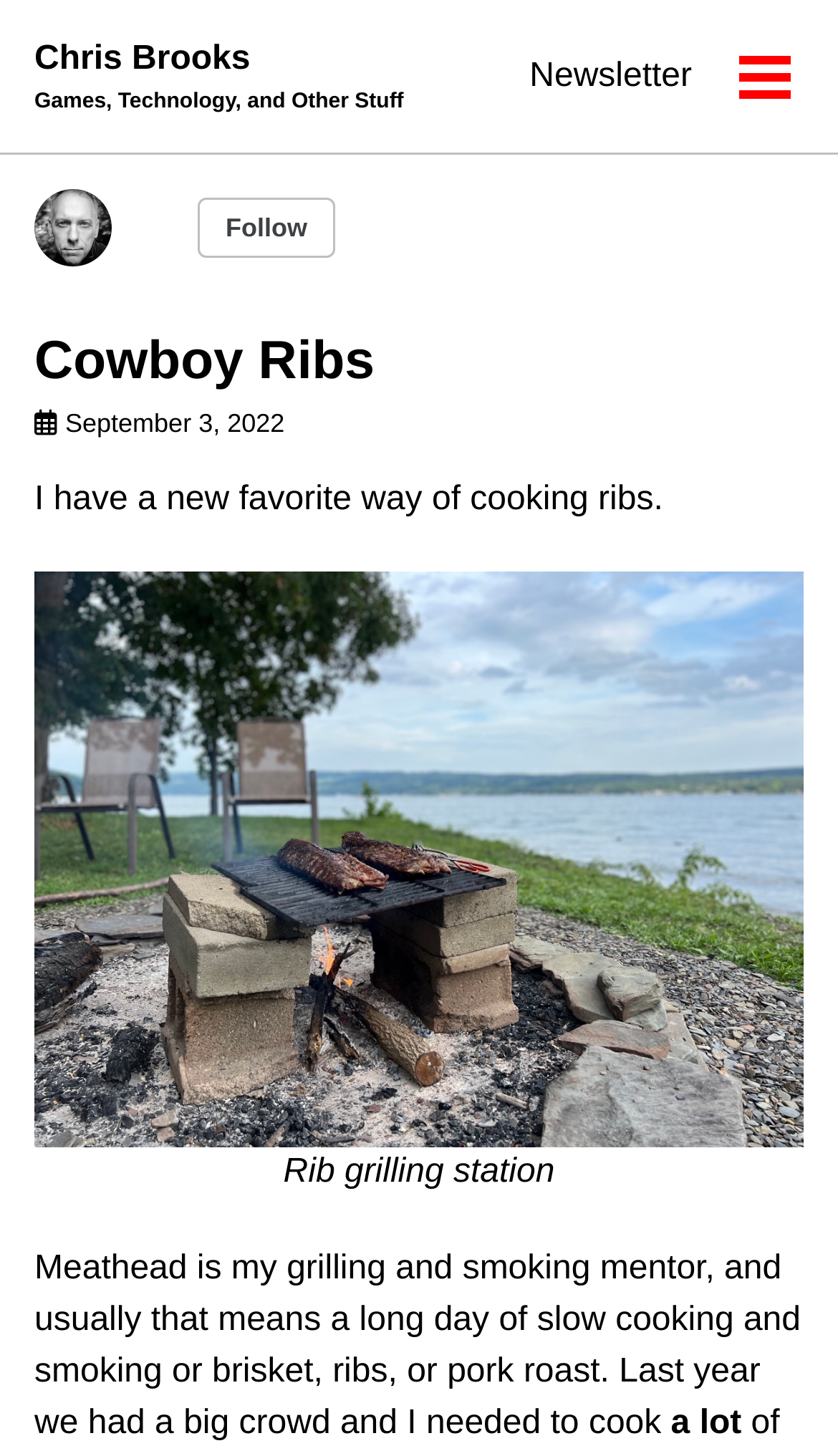Extract the bounding box coordinates for the UI element described as: "Newsletter".

[0.632, 0.035, 0.826, 0.07]